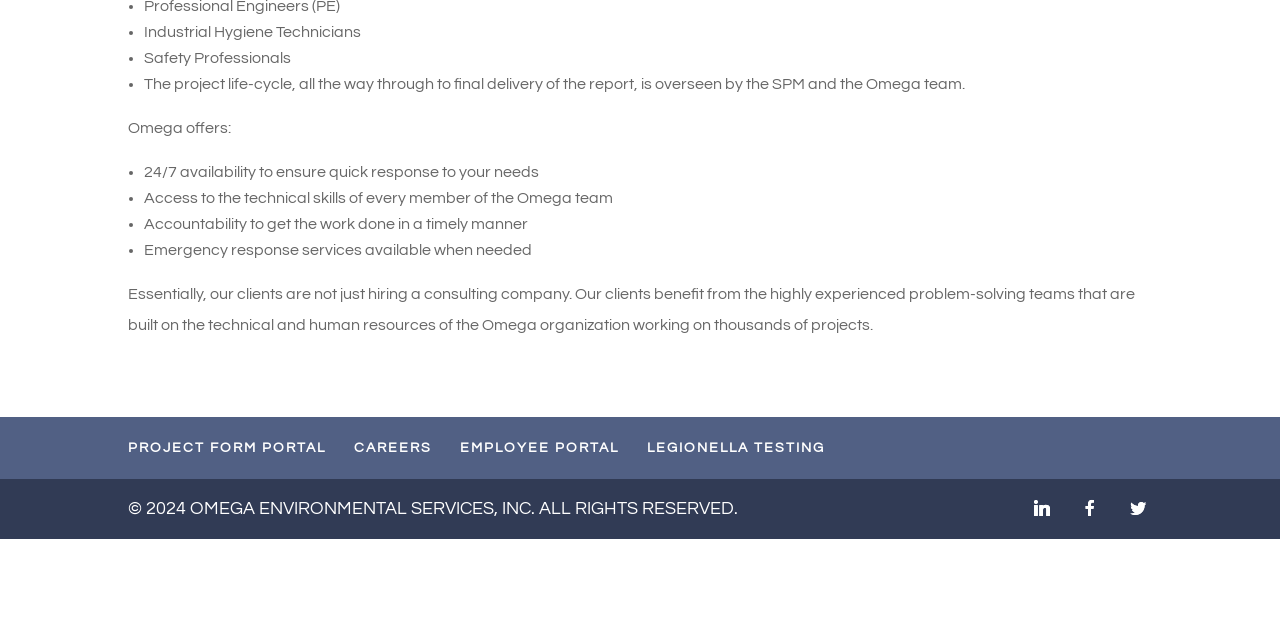Find the coordinates for the bounding box of the element with this description: "Facebook".

[0.836, 0.781, 0.867, 0.806]